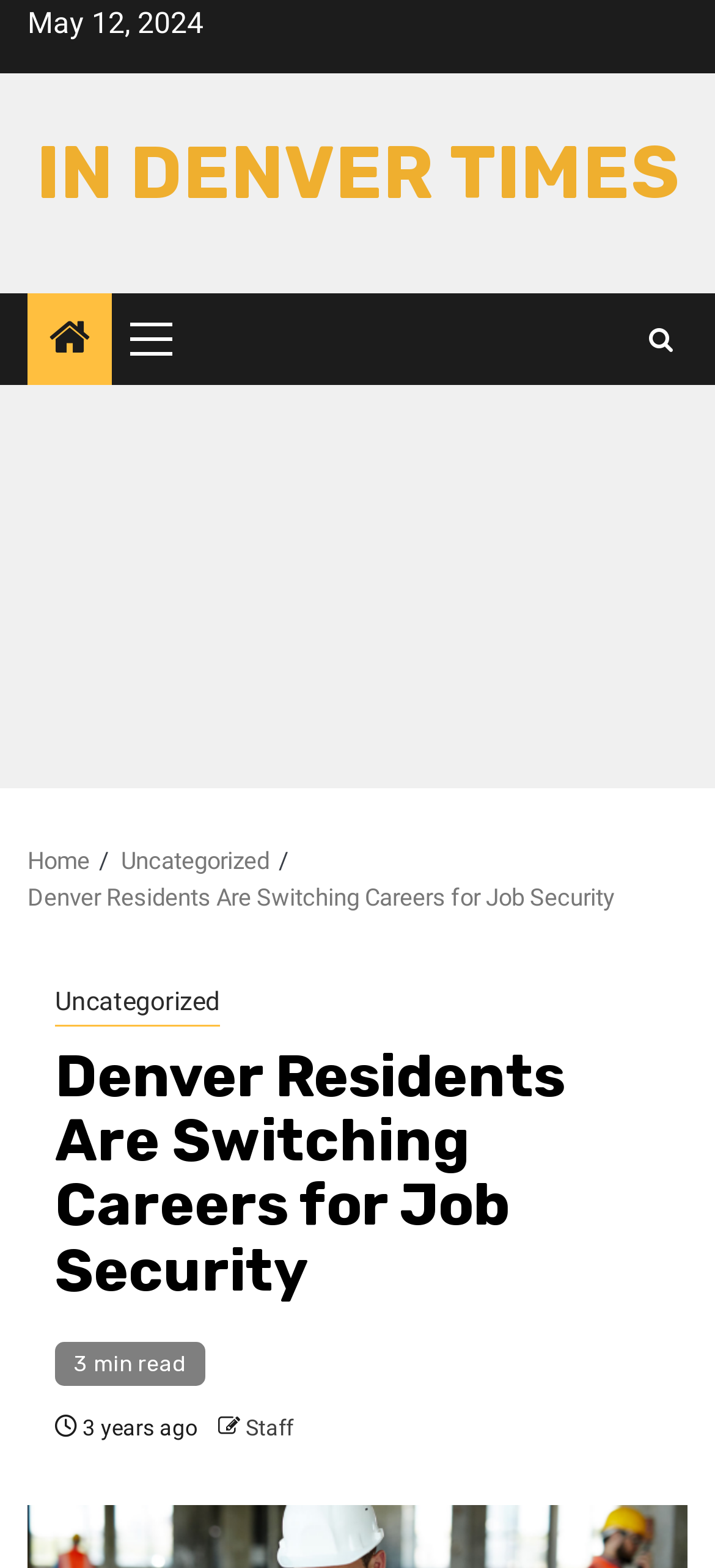Please determine the bounding box coordinates for the element with the description: "Functional Skills English Level 1".

None